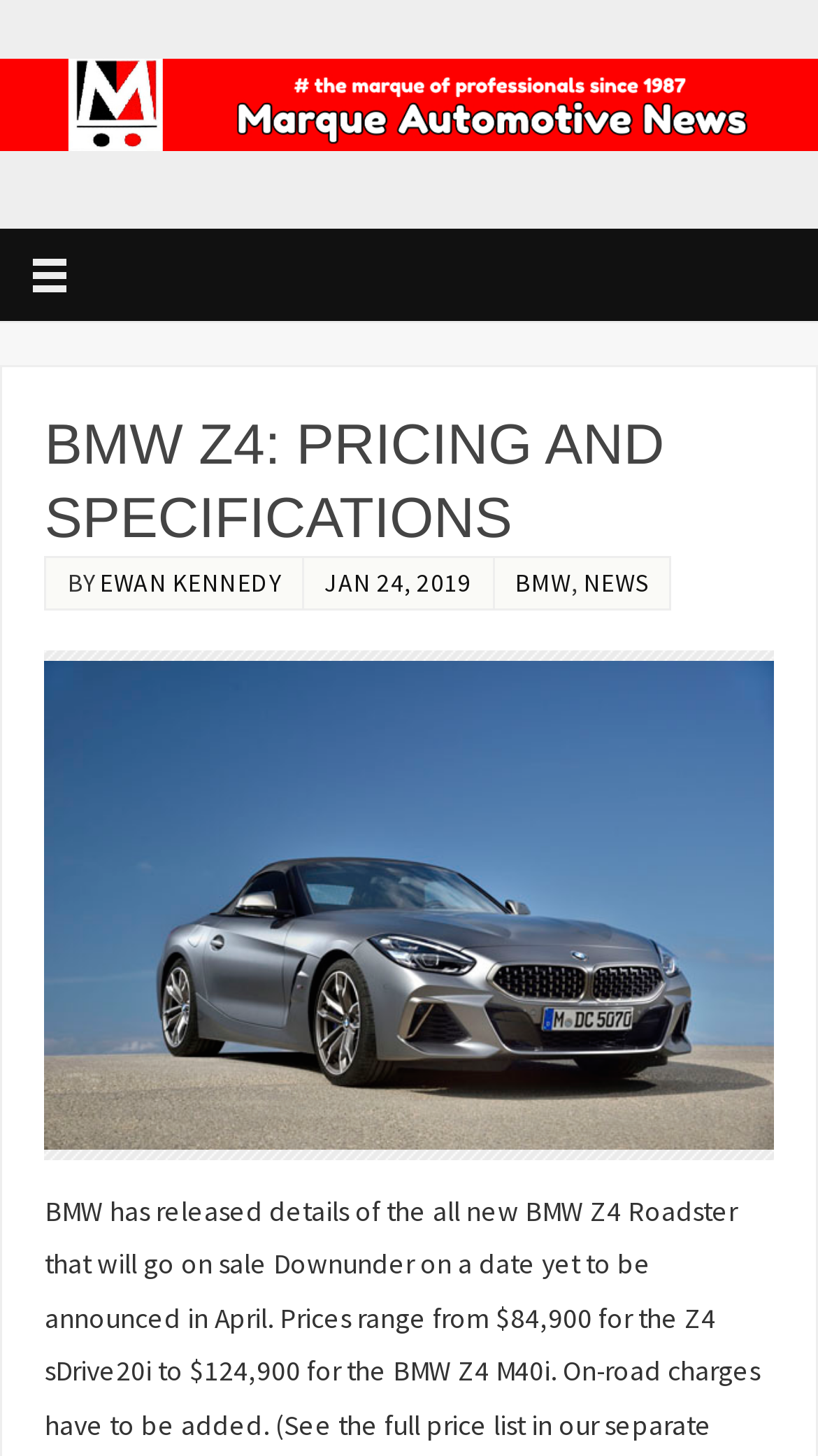What is the category of the article about BMW Z4?
Please respond to the question with a detailed and well-explained answer.

I found the category of the article by looking at the link text next to the 'BMW' link, which is 'NEWS'.